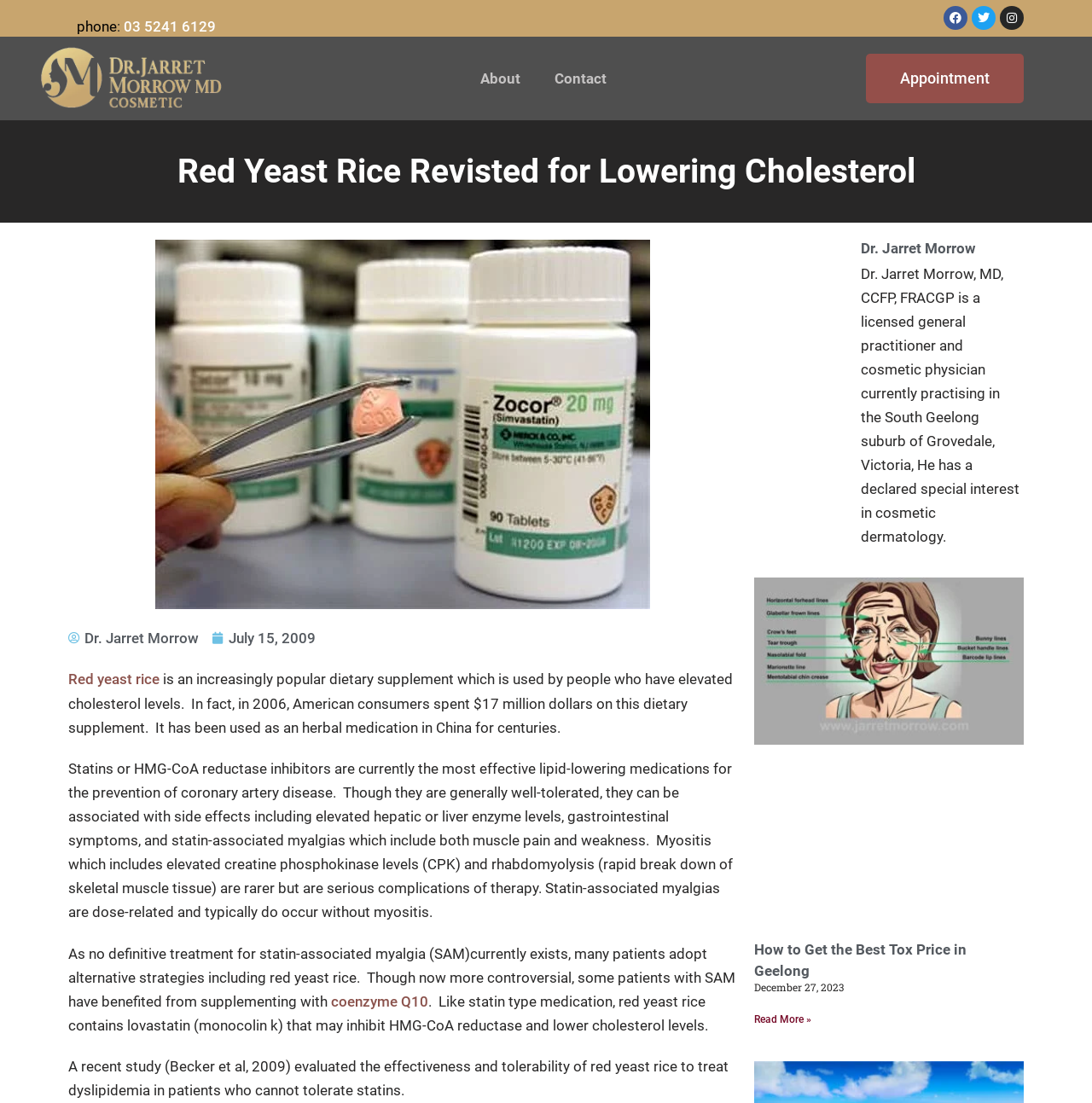Who is the author of the article?
Using the image, respond with a single word or phrase.

Dr. Jarret Morrow